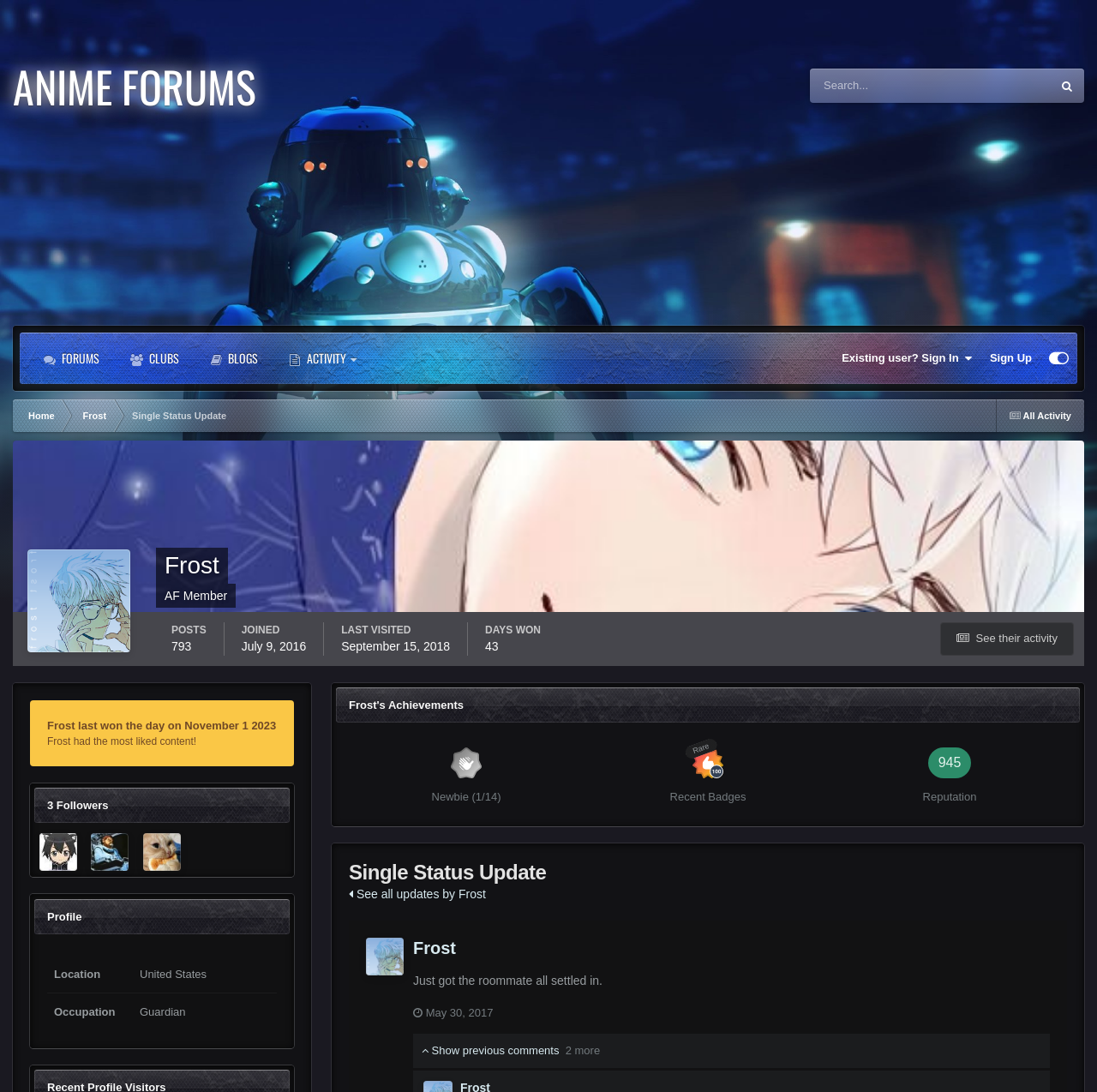How many posts does Frost have?
Look at the image and provide a detailed response to the question.

I found the number of posts by looking at the static text element with the text '793' which is located in the section that displays the user's information, next to the heading 'POSTS'.